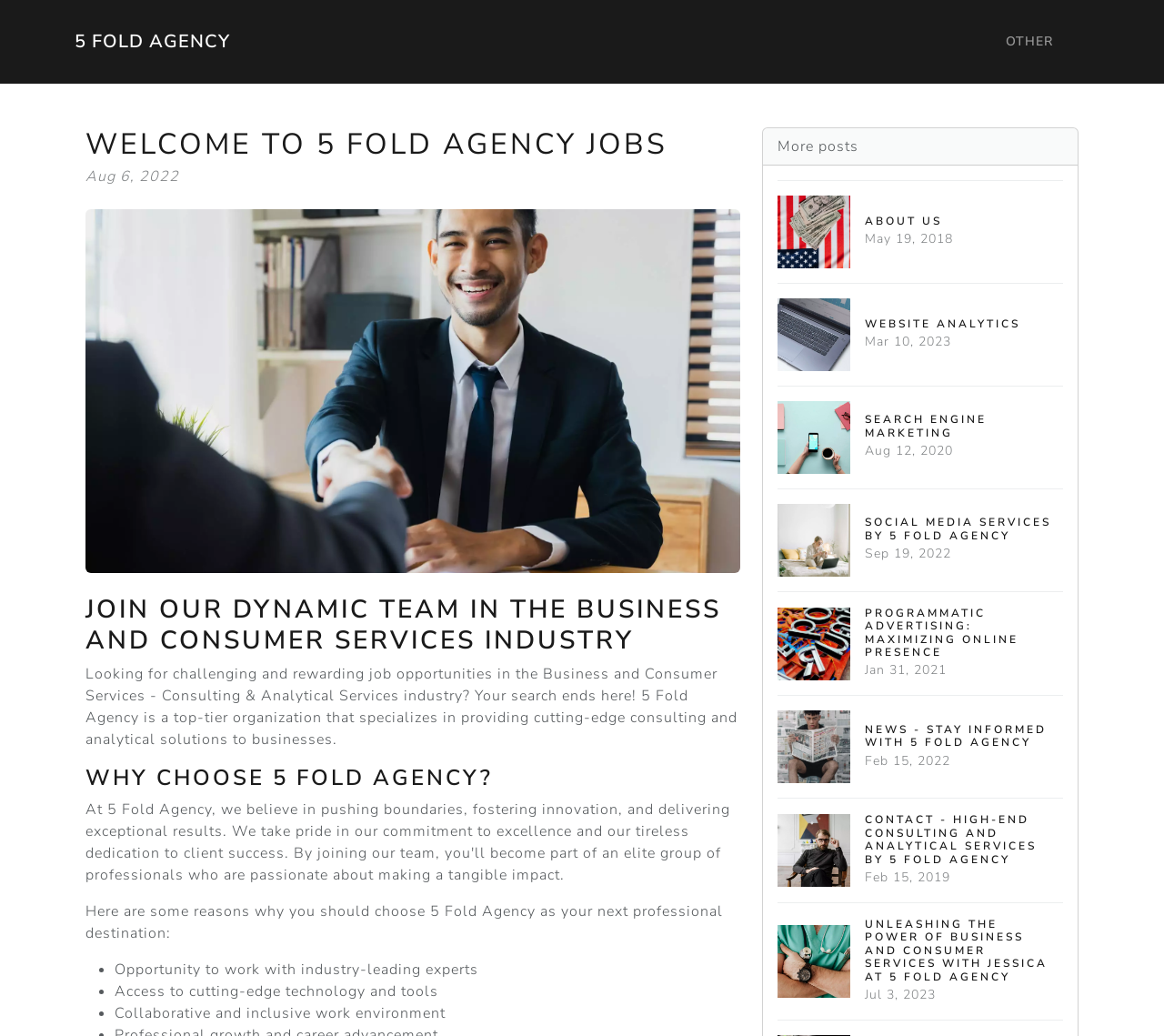Can you identify the bounding box coordinates of the clickable region needed to carry out this instruction: 'Read the 'WHY CHOOSE 5 FOLD AGENCY?' section'? The coordinates should be four float numbers within the range of 0 to 1, stated as [left, top, right, bottom].

[0.073, 0.739, 0.636, 0.764]